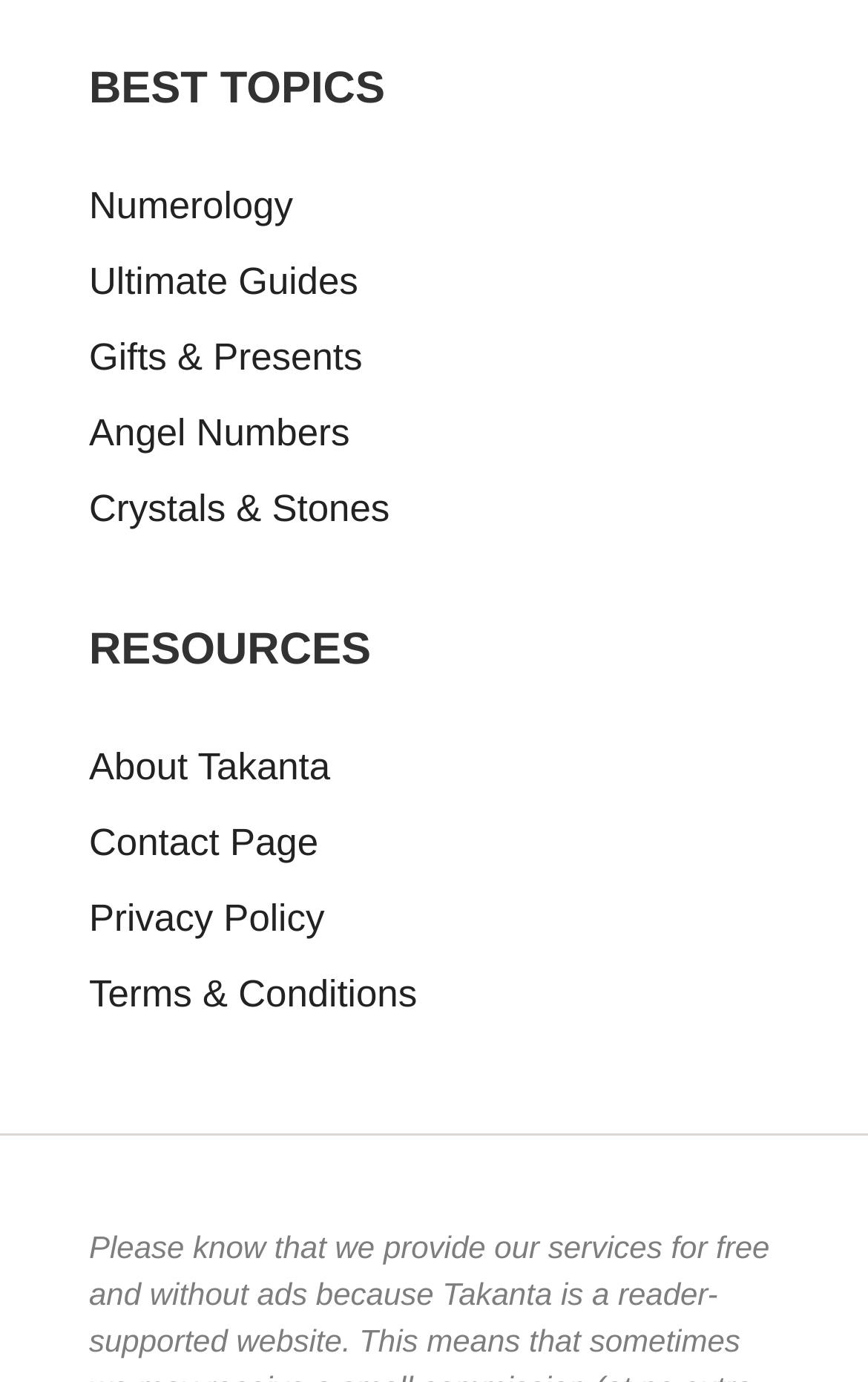What are the main categories on this webpage? Observe the screenshot and provide a one-word or short phrase answer.

Numerology, Guides, Gifts, Angel Numbers, Crystals